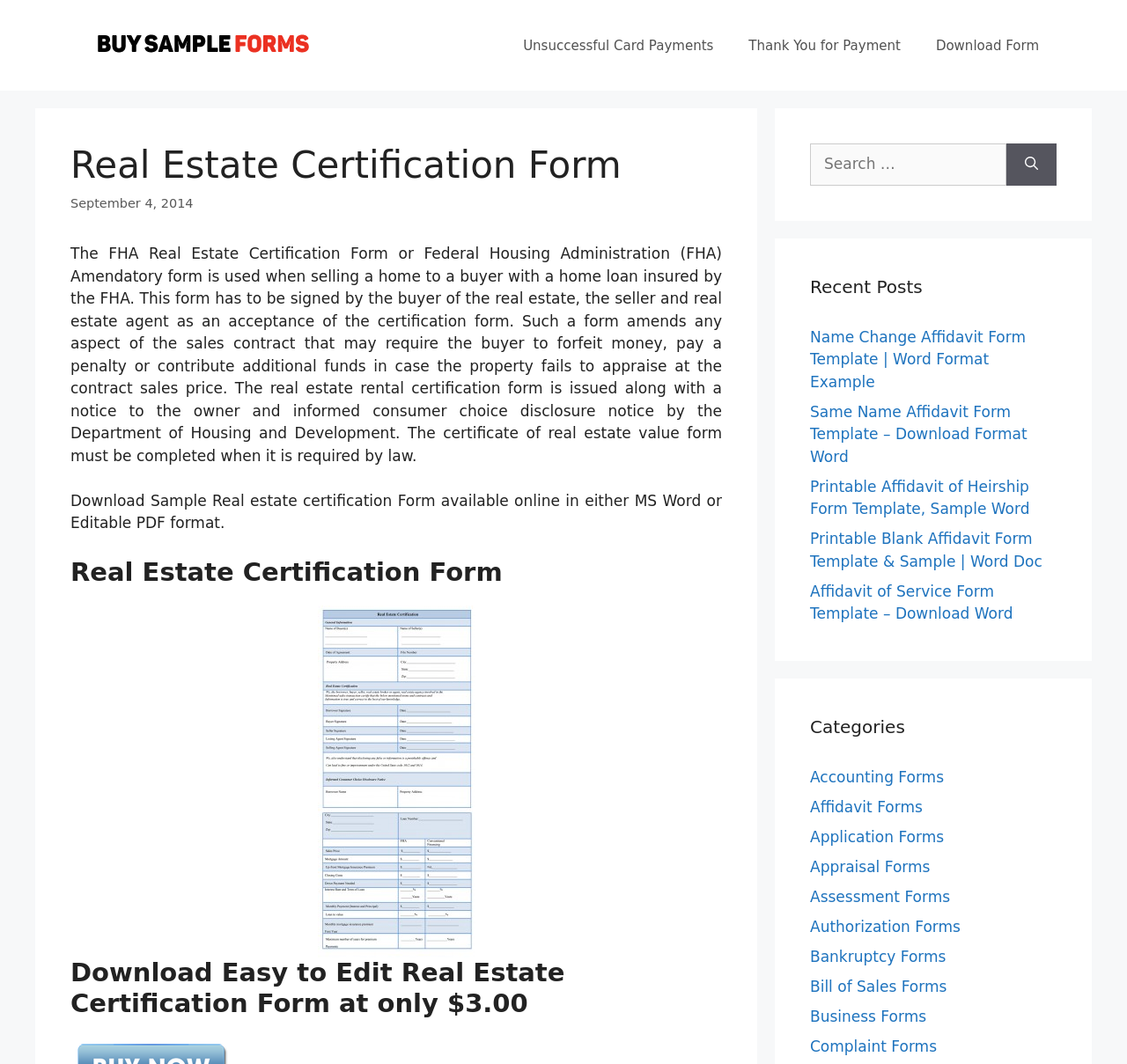Please provide a short answer using a single word or phrase for the question:
How many recent posts are listed on the webpage?

5